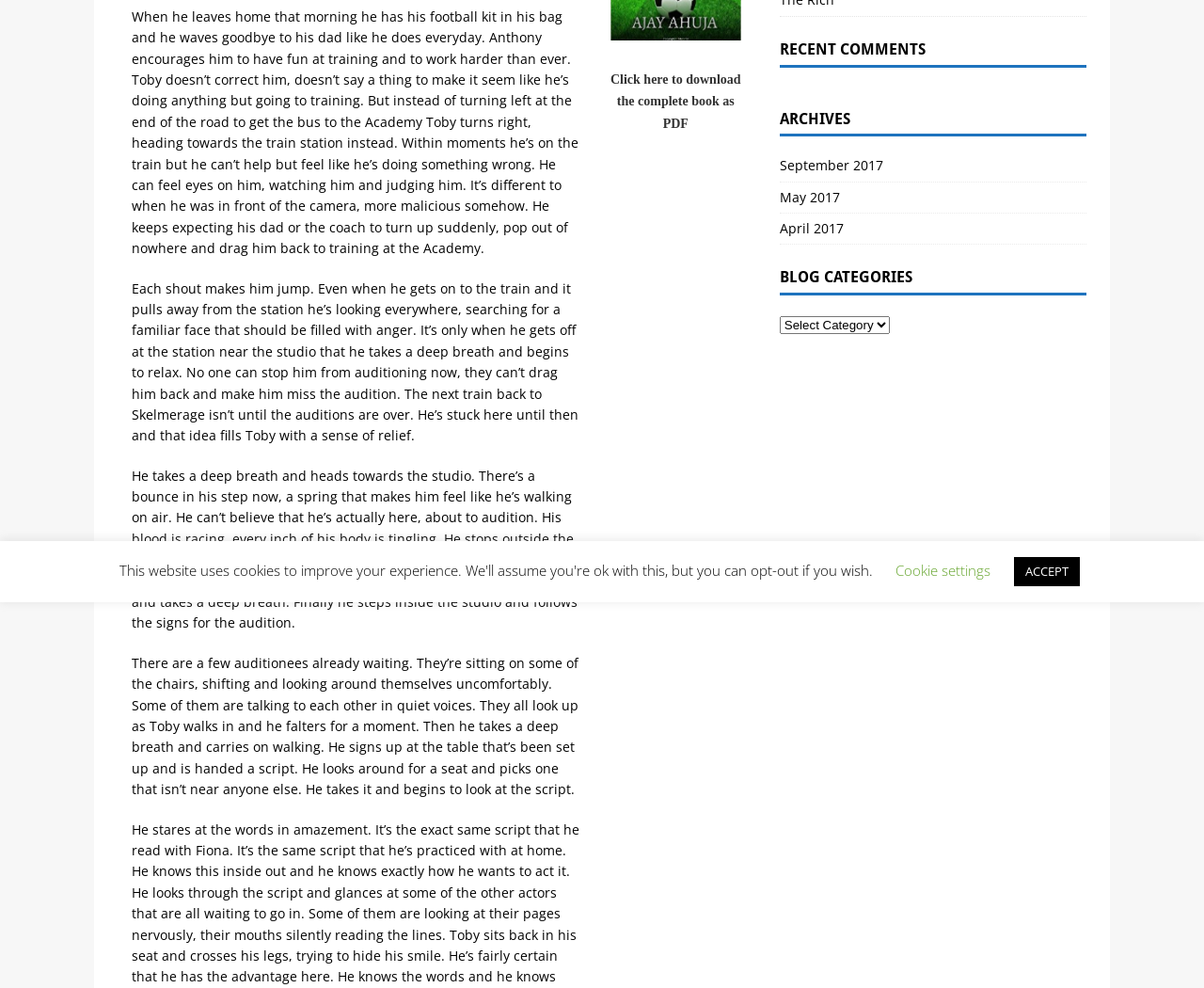Given the element description: "Cookie settings", predict the bounding box coordinates of this UI element. The coordinates must be four float numbers between 0 and 1, given as [left, top, right, bottom].

[0.744, 0.568, 0.823, 0.587]